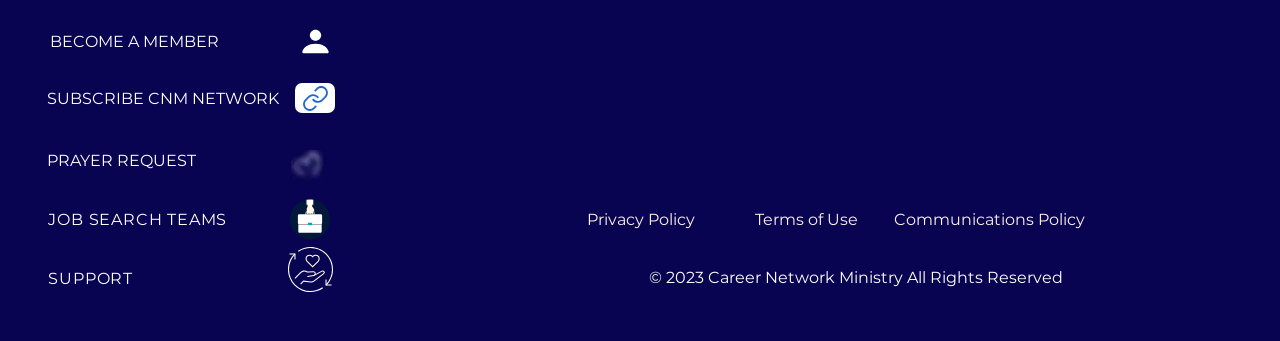What is the purpose of the 'BECOME A MEMBER' link?
From the image, respond using a single word or phrase.

To join the ministry